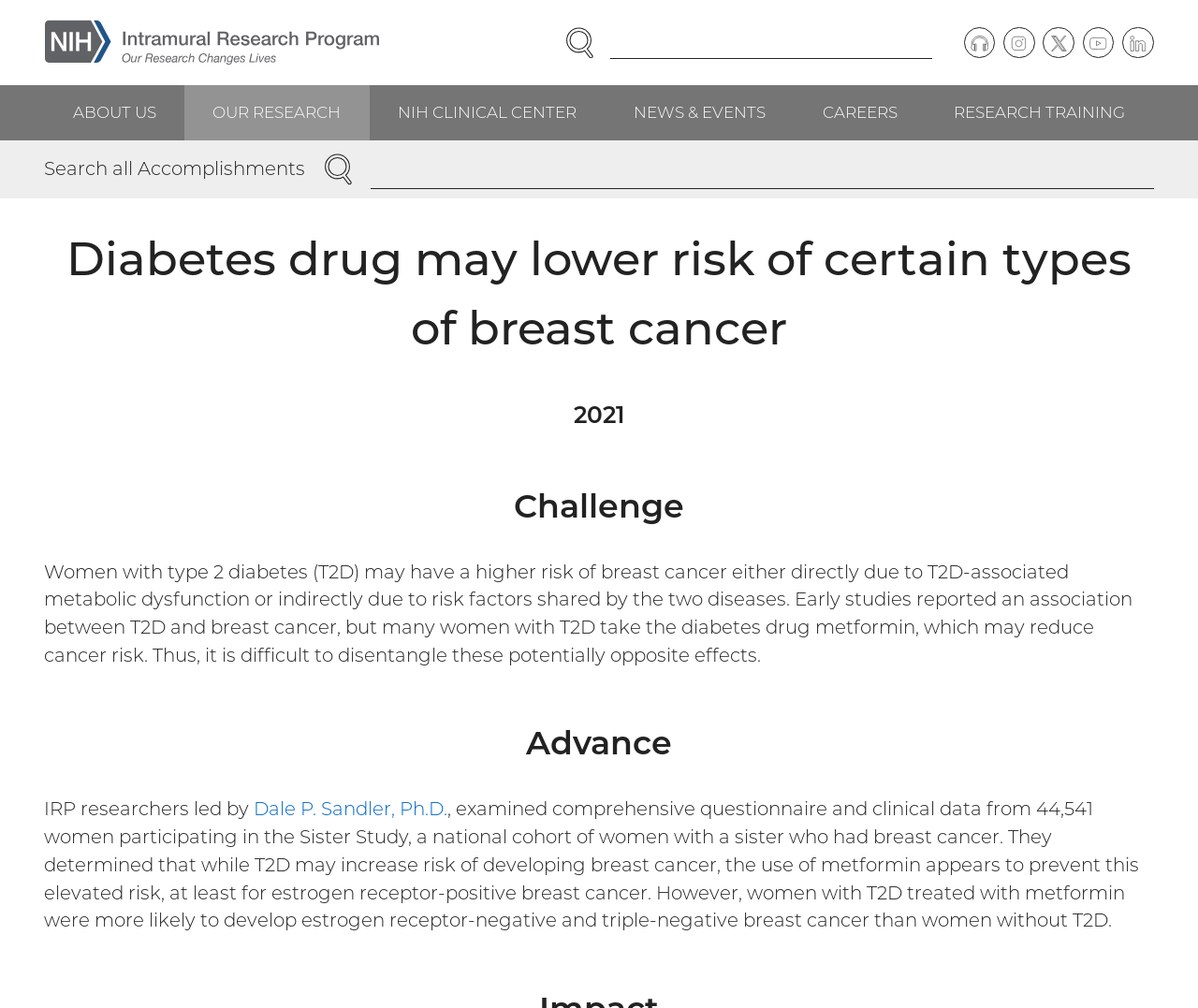Could you please study the image and provide a detailed answer to the question:
What is the name of the researcher mentioned in the article?

The researcher's name is mentioned in the article as the leader of the IRP researchers who examined the comprehensive questionnaire and clinical data from 44,541 women participating in the Sister Study.